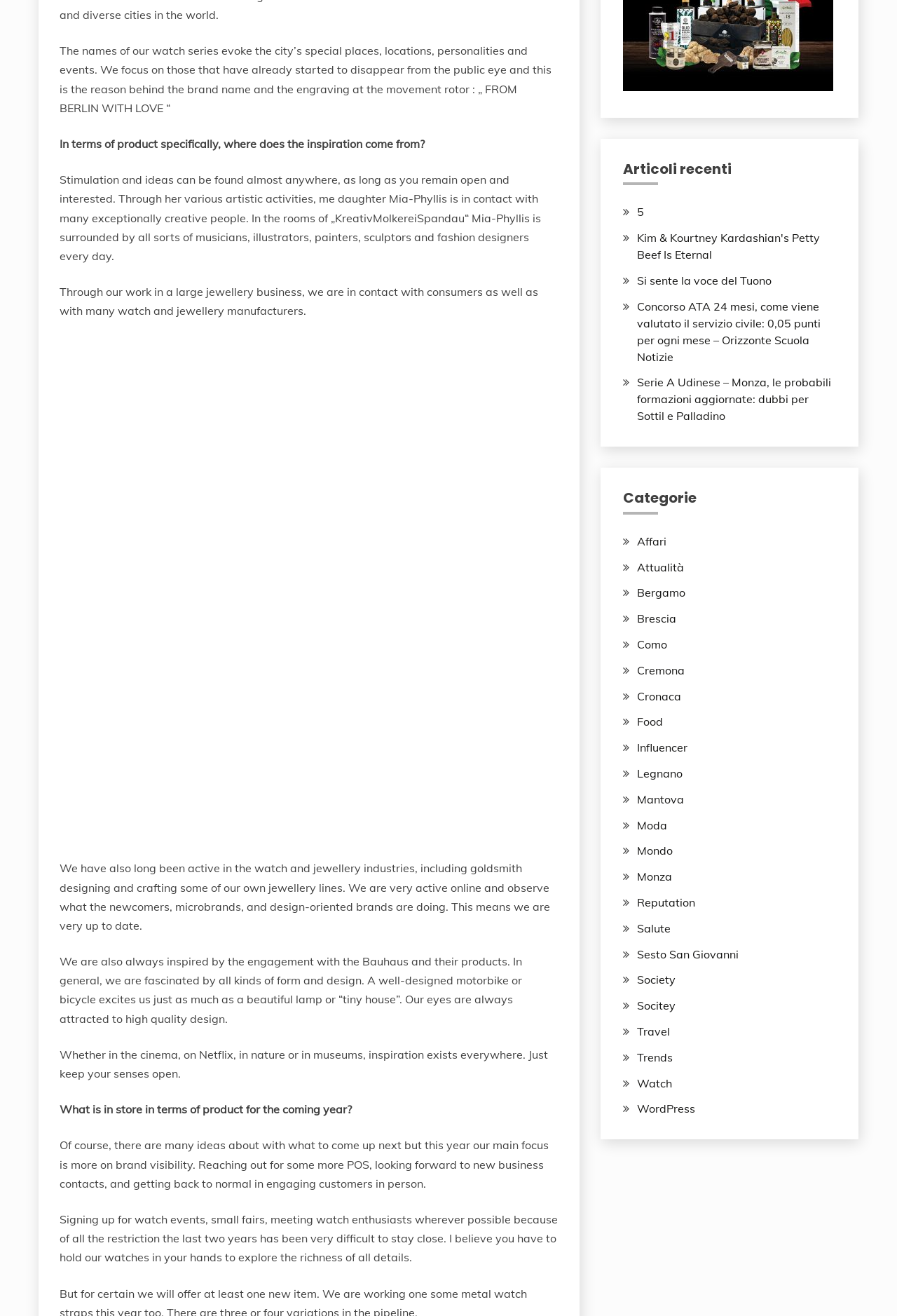Identify the bounding box for the given UI element using the description provided. Coordinates should be in the format (top-left x, top-left y, bottom-right x, bottom-right y) and must be between 0 and 1. Here is the description: Affari

[0.71, 0.406, 0.743, 0.417]